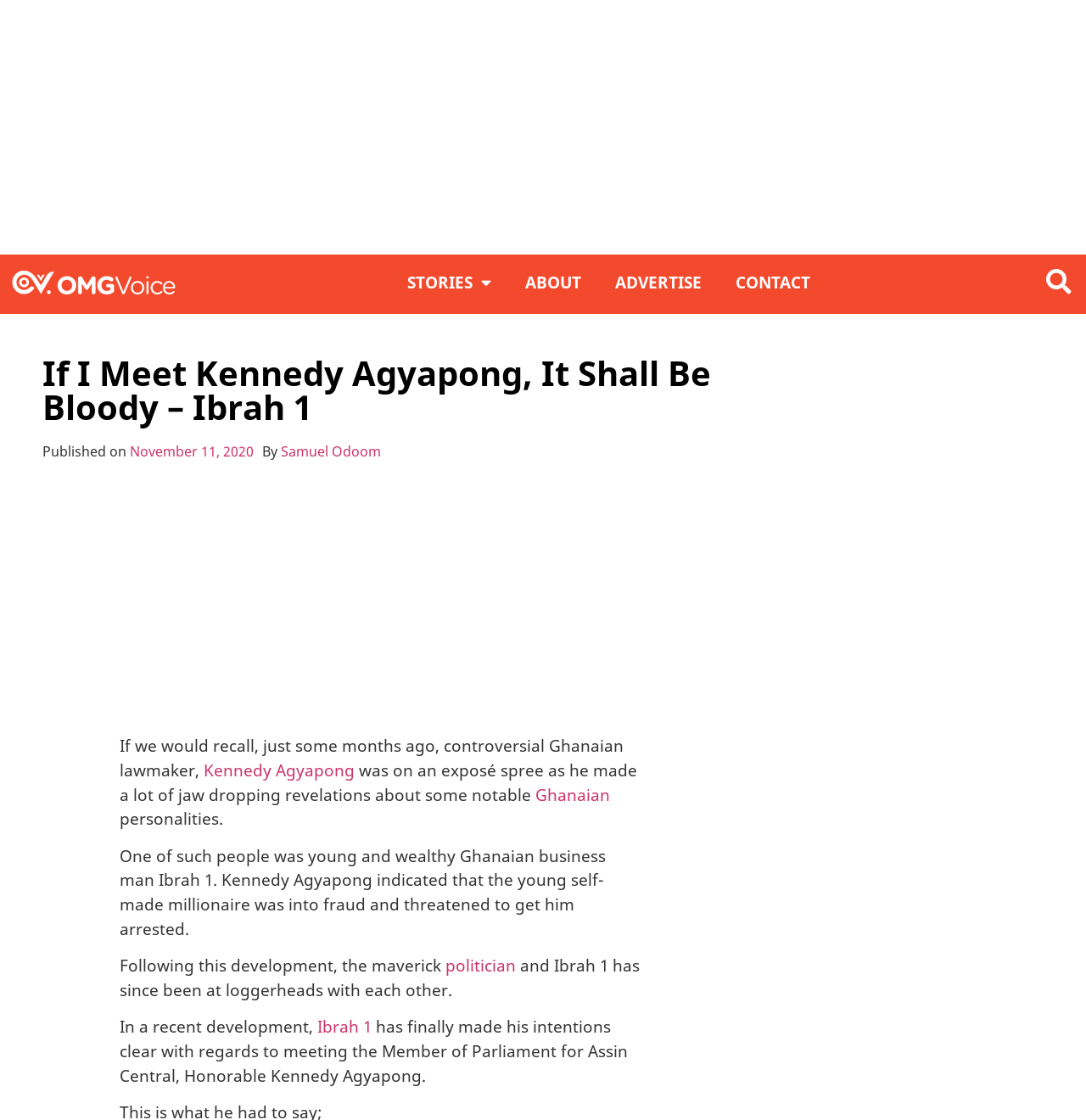Kindly determine the bounding box coordinates of the area that needs to be clicked to fulfill this instruction: "Click on the Herman Miller logo".

None